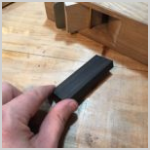What type of project is being worked on?
Please provide a single word or phrase as your answer based on the screenshot.

Woodworking or knife-making